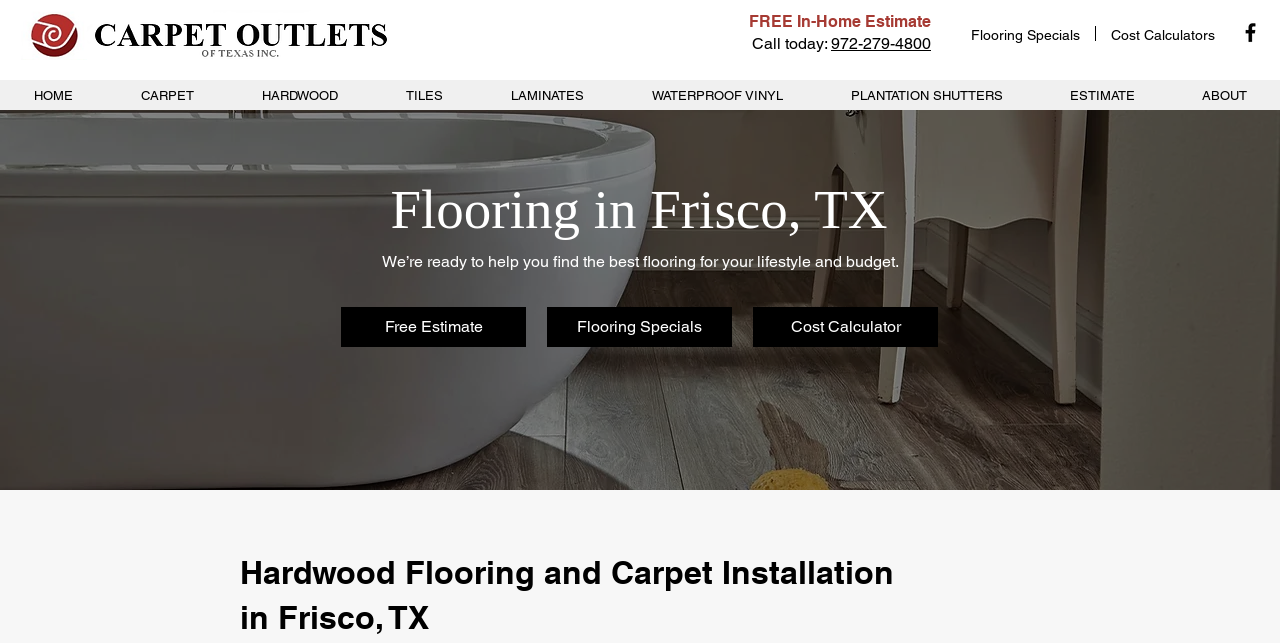Please find the bounding box coordinates for the clickable element needed to perform this instruction: "Get a free in-home estimate".

[0.585, 0.019, 0.727, 0.048]